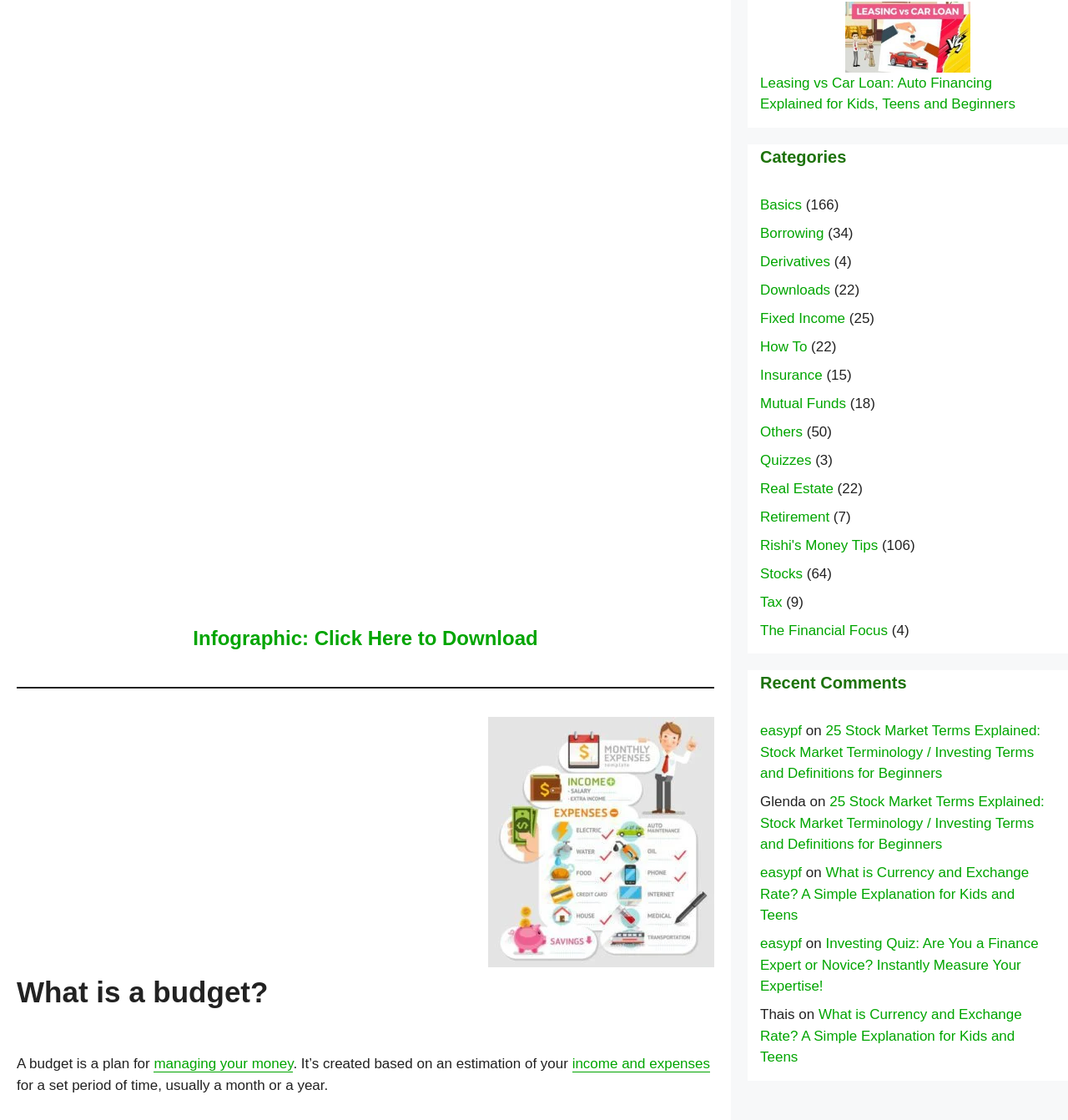Determine the bounding box coordinates for the UI element with the following description: "How To". The coordinates should be four float numbers between 0 and 1, represented as [left, top, right, bottom].

[0.712, 0.302, 0.756, 0.316]